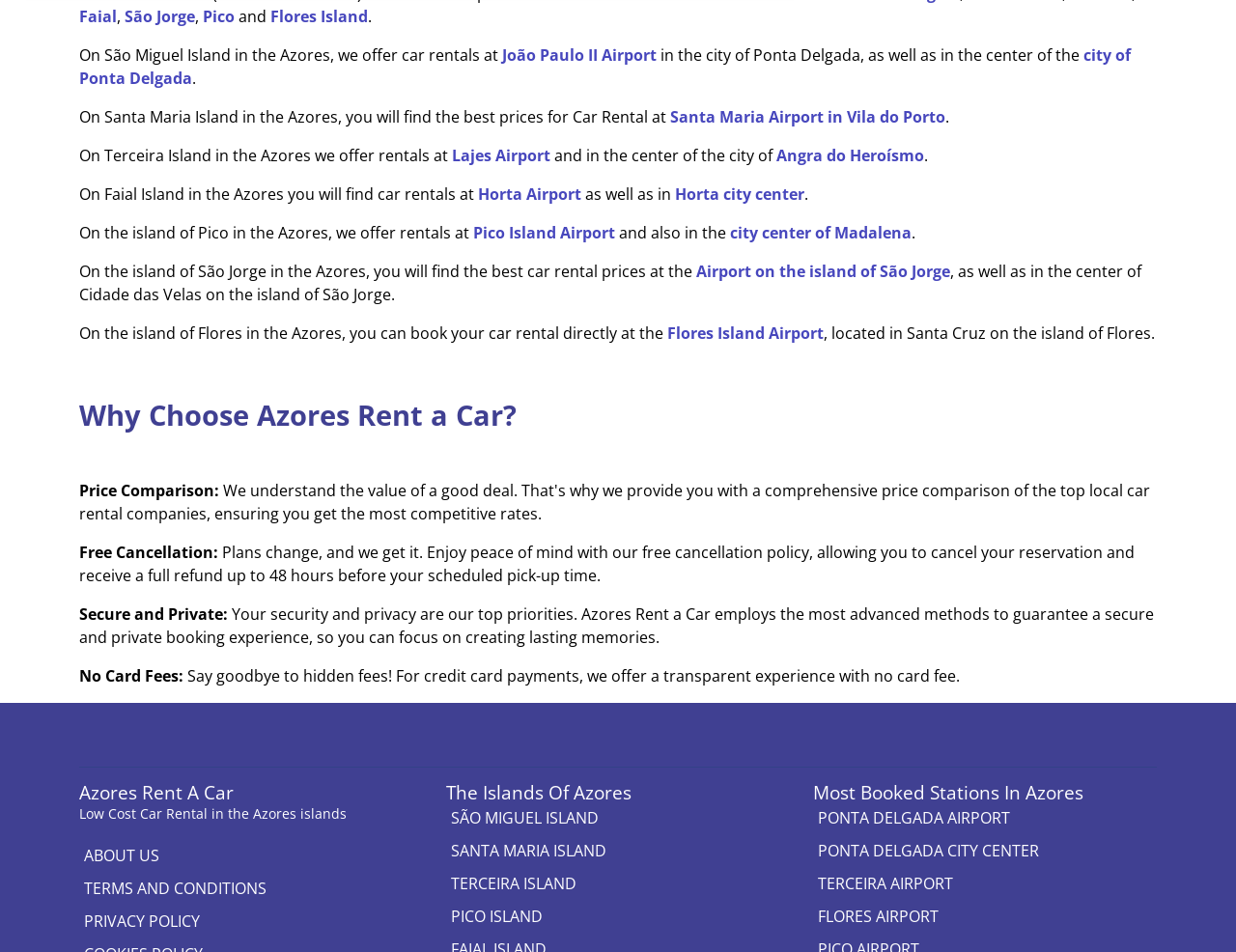Can you find the bounding box coordinates of the area I should click to execute the following instruction: "Go to São Miguel Island page"?

[0.361, 0.842, 0.488, 0.876]